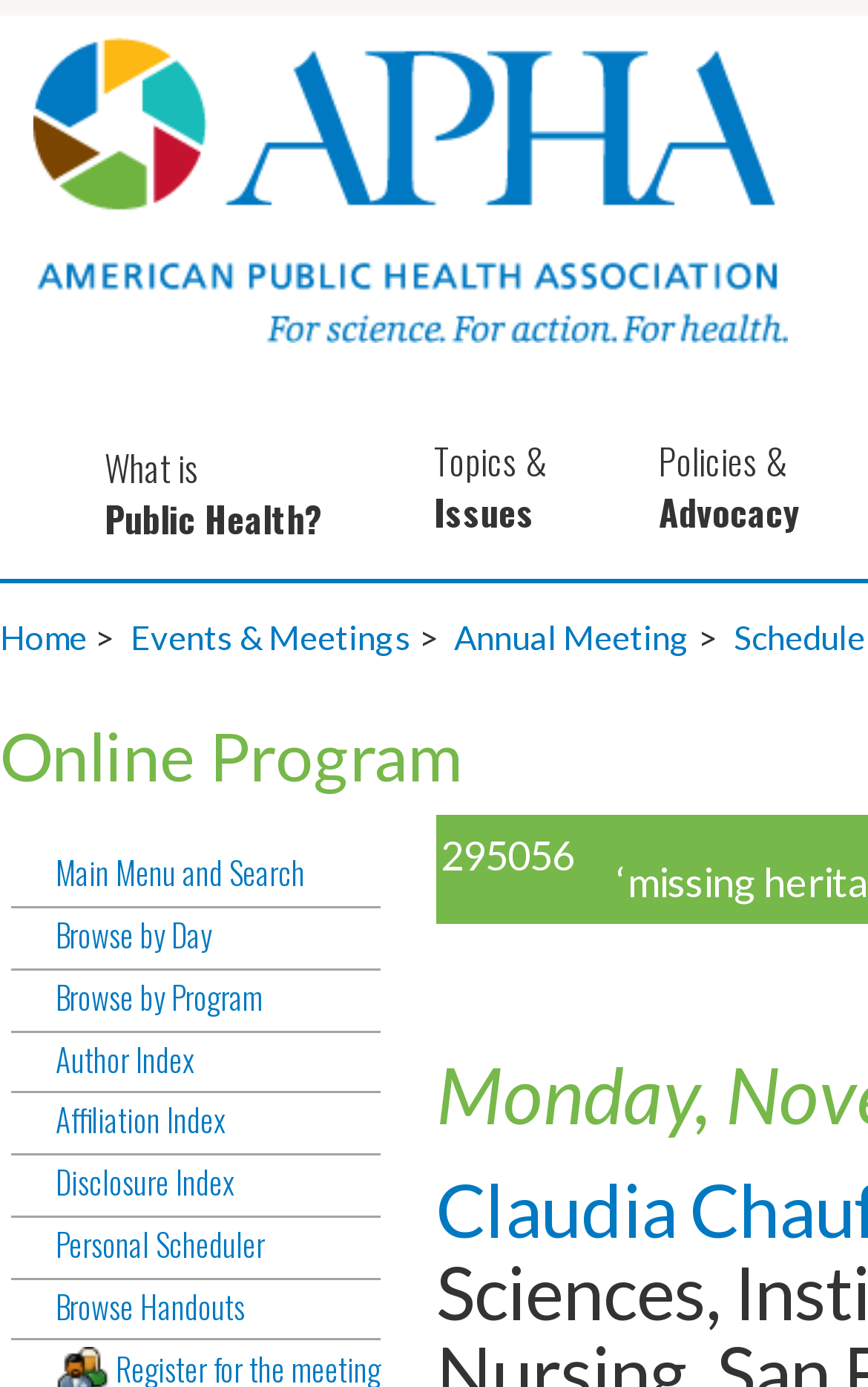Identify the bounding box coordinates of the clickable region necessary to fulfill the following instruction: "search using Main Menu and Search". The bounding box coordinates should be four float numbers between 0 and 1, i.e., [left, top, right, bottom].

[0.013, 0.615, 0.438, 0.655]